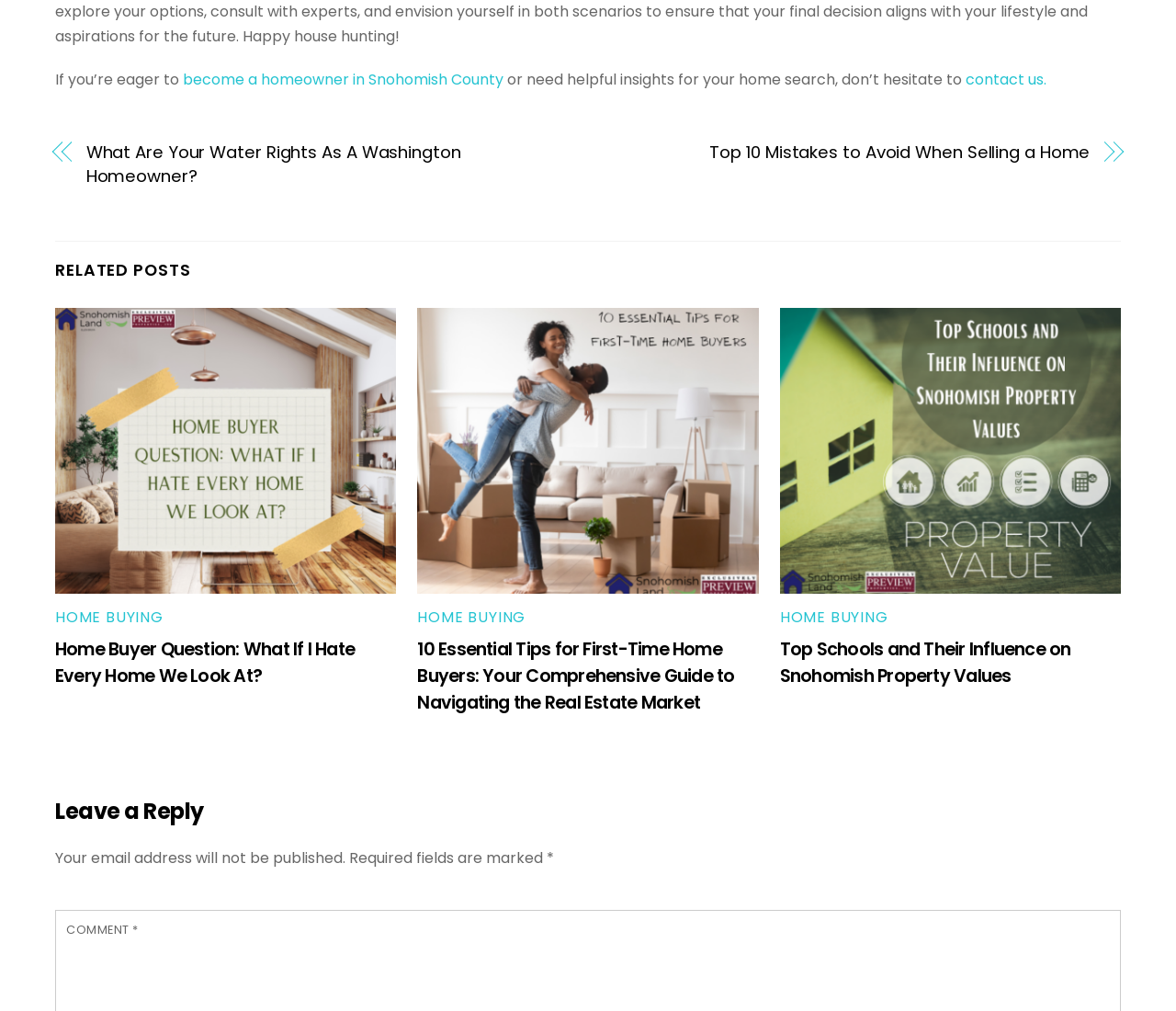Locate the bounding box coordinates of the clickable part needed for the task: "explore '10 Essential Tips for First-Time Home Buyers'".

[0.355, 0.564, 0.645, 0.585]